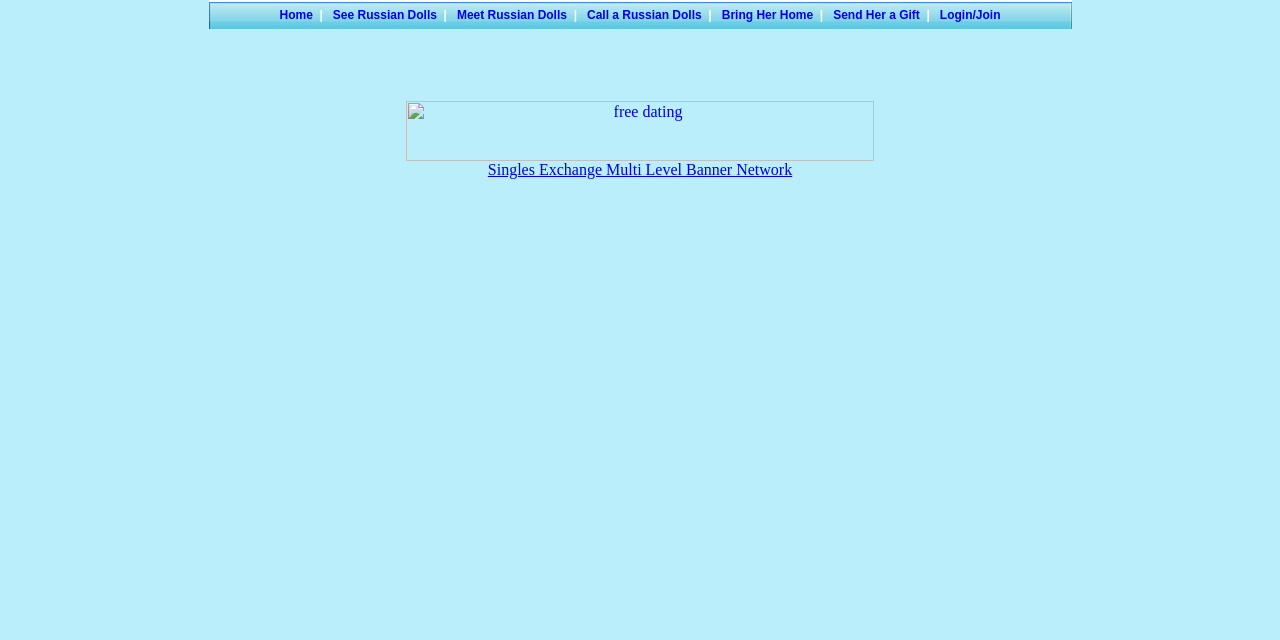Determine the bounding box for the UI element as described: "NPr Saatva Discount Code 2022". The coordinates should be represented as four float numbers between 0 and 1, formatted as [left, top, right, bottom].

None